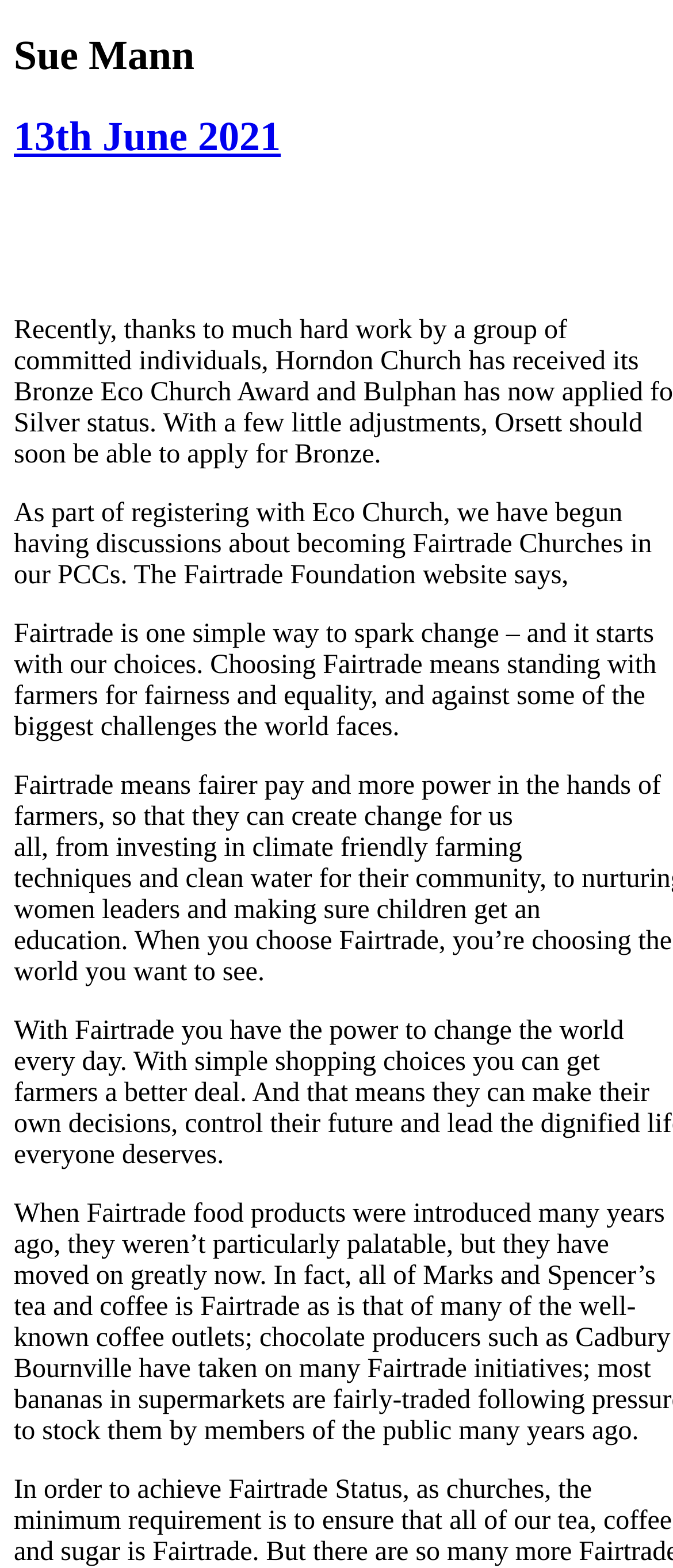Given the description "13th June 2021", determine the bounding box of the corresponding UI element.

[0.021, 0.074, 0.417, 0.102]